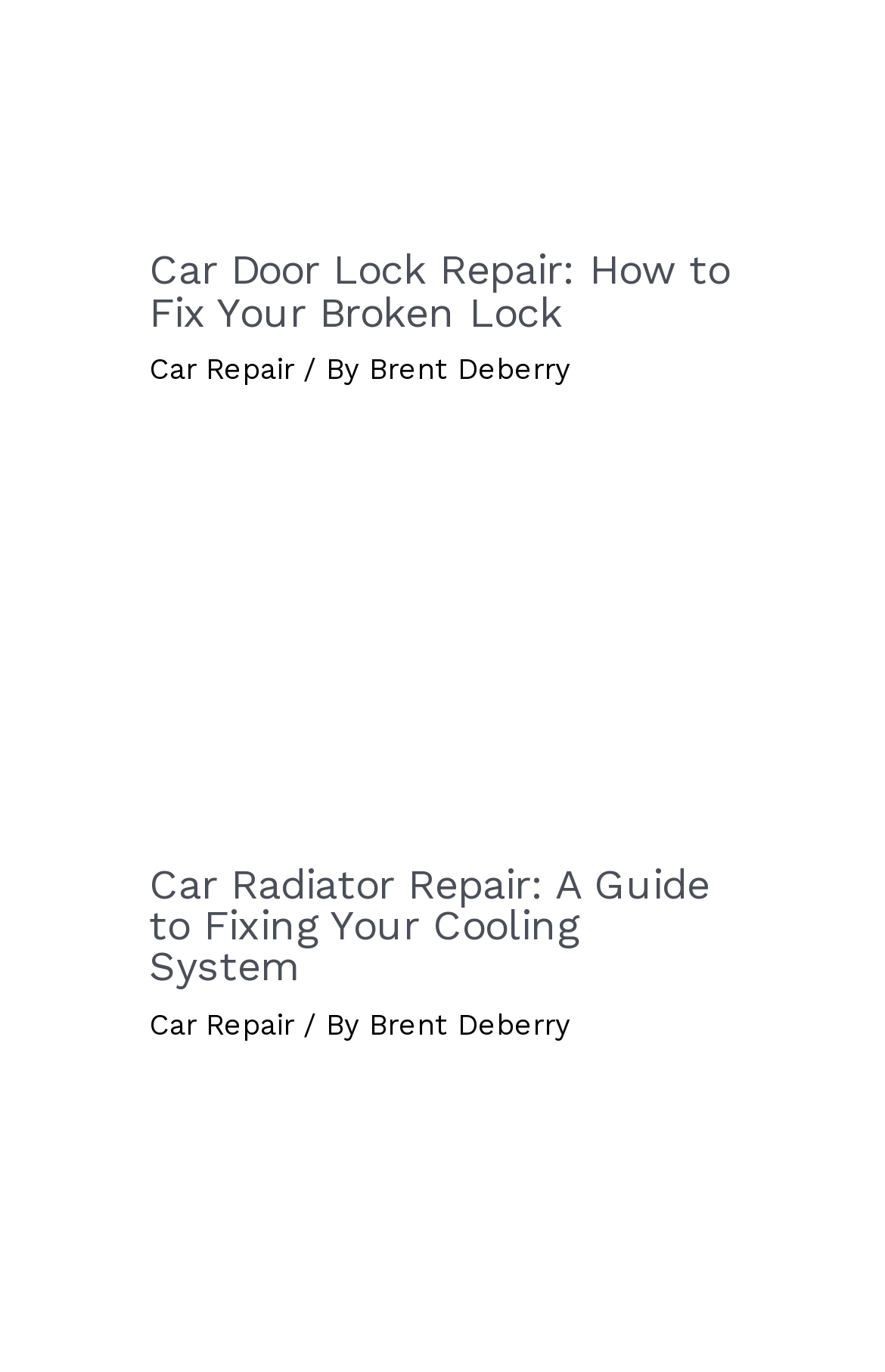Determine the bounding box for the HTML element described here: "alt="mobile car window repair"". The coordinates should be given as [left, top, right, bottom] with each number being a float between 0 and 1.

[0.168, 0.936, 0.832, 0.971]